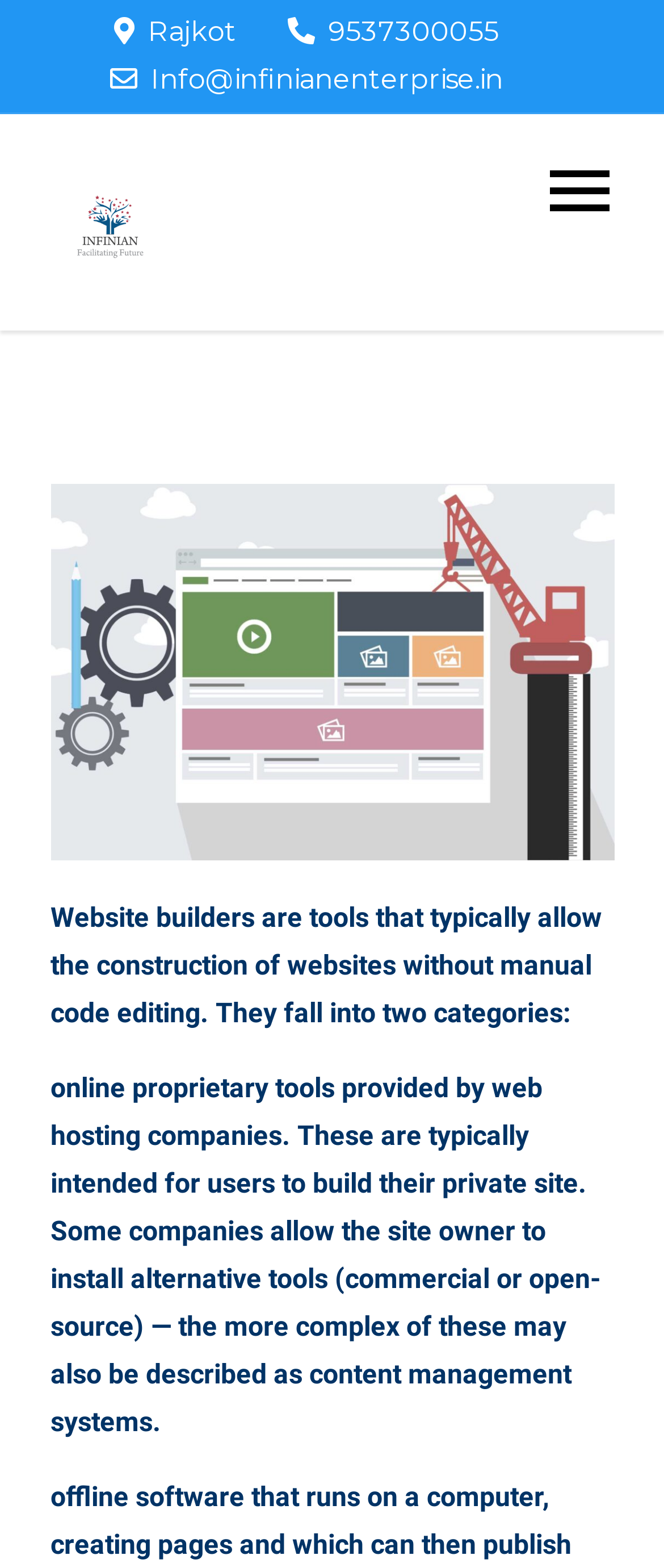What type of tools do web hosting companies provide?
Please craft a detailed and exhaustive response to the question.

The type of tools provided by web hosting companies can be found in the text on the webpage, which states that 'online proprietary tools provided by web hosting companies' are one of the categories of website builders.